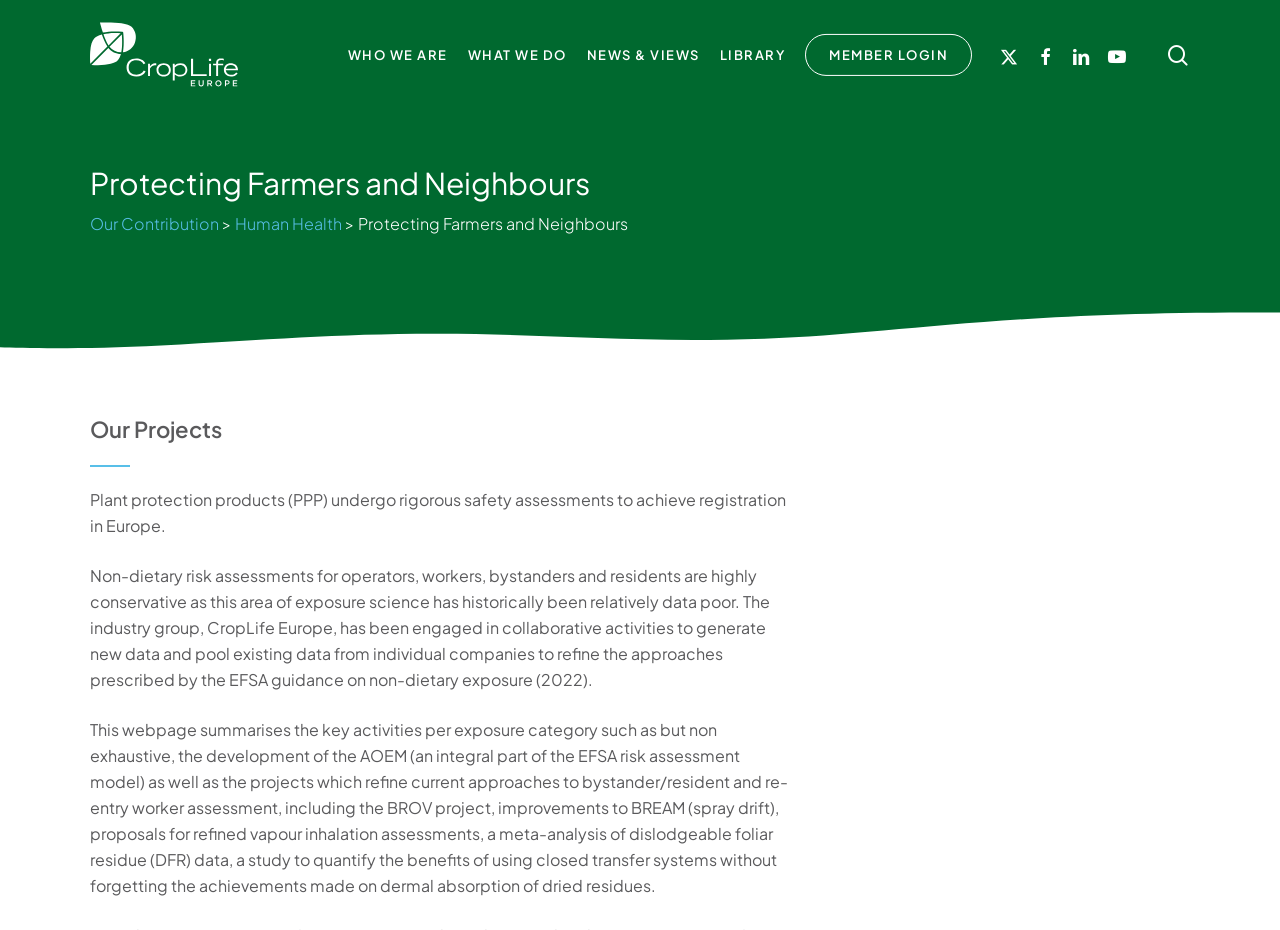Provide a brief response using a word or short phrase to this question:
What is the topic of the webpage?

Protecting Farmers and Neighbours